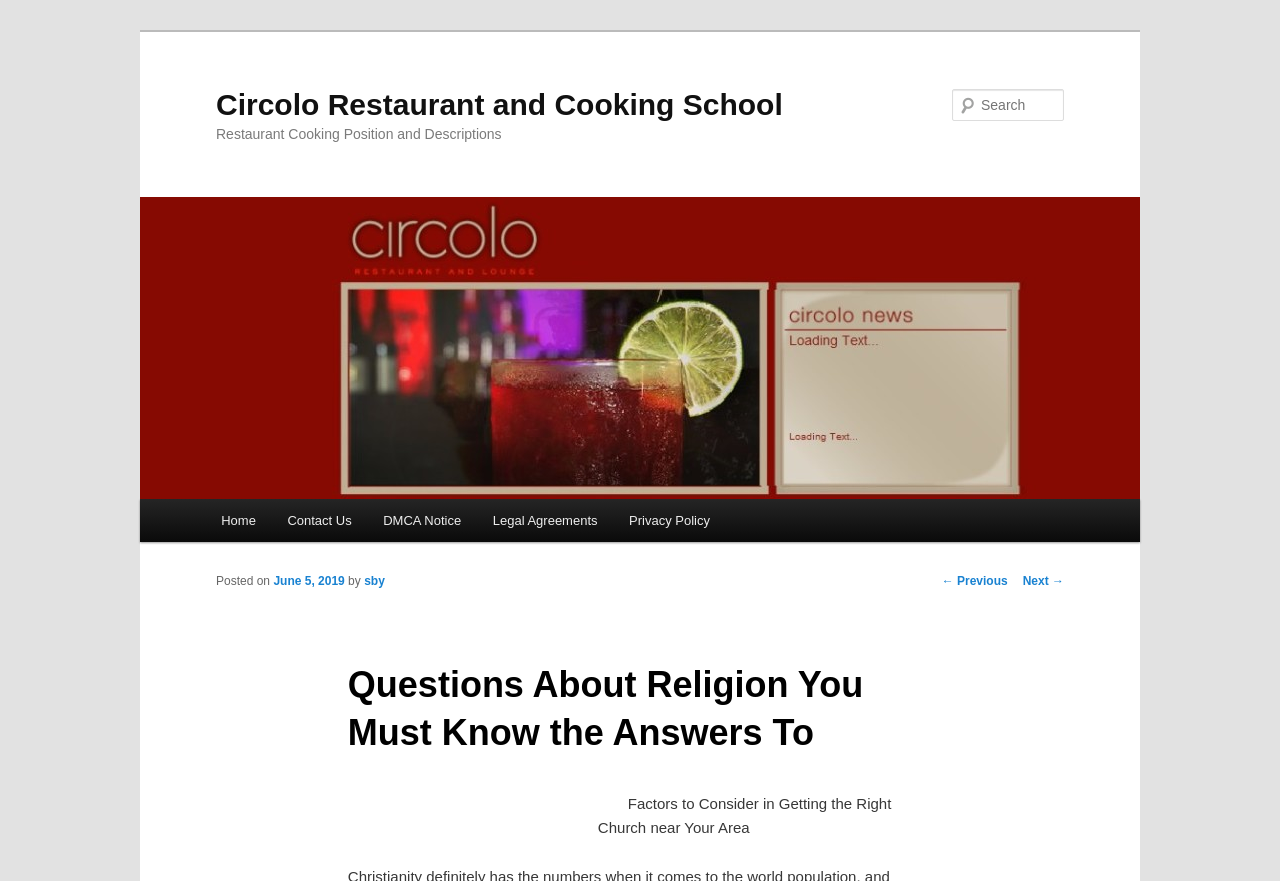Locate the bounding box coordinates of the clickable region to complete the following instruction: "View the contact us page."

[0.212, 0.566, 0.287, 0.615]